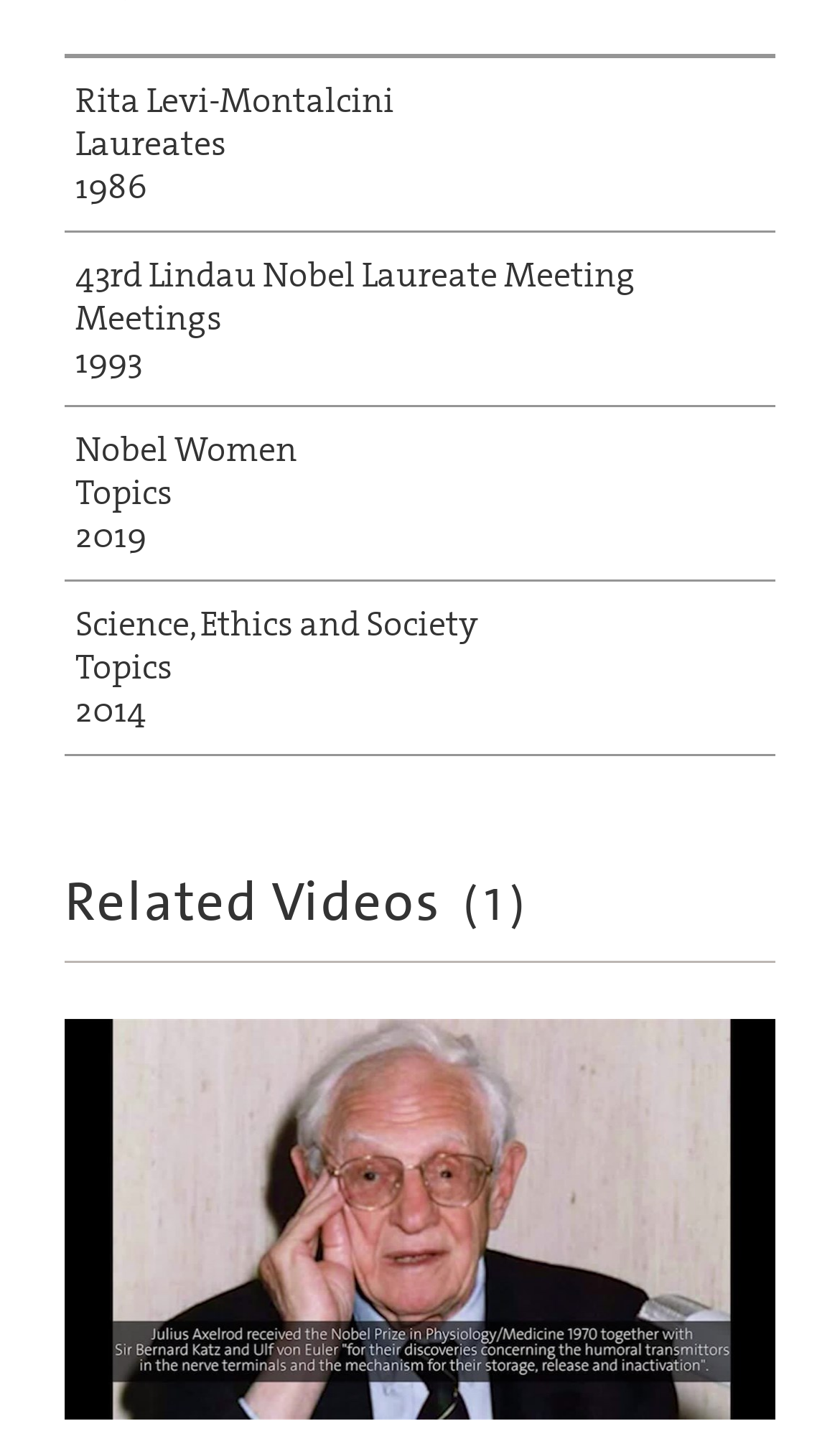Respond with a single word or short phrase to the following question: 
How many videos are related to the current topic?

1